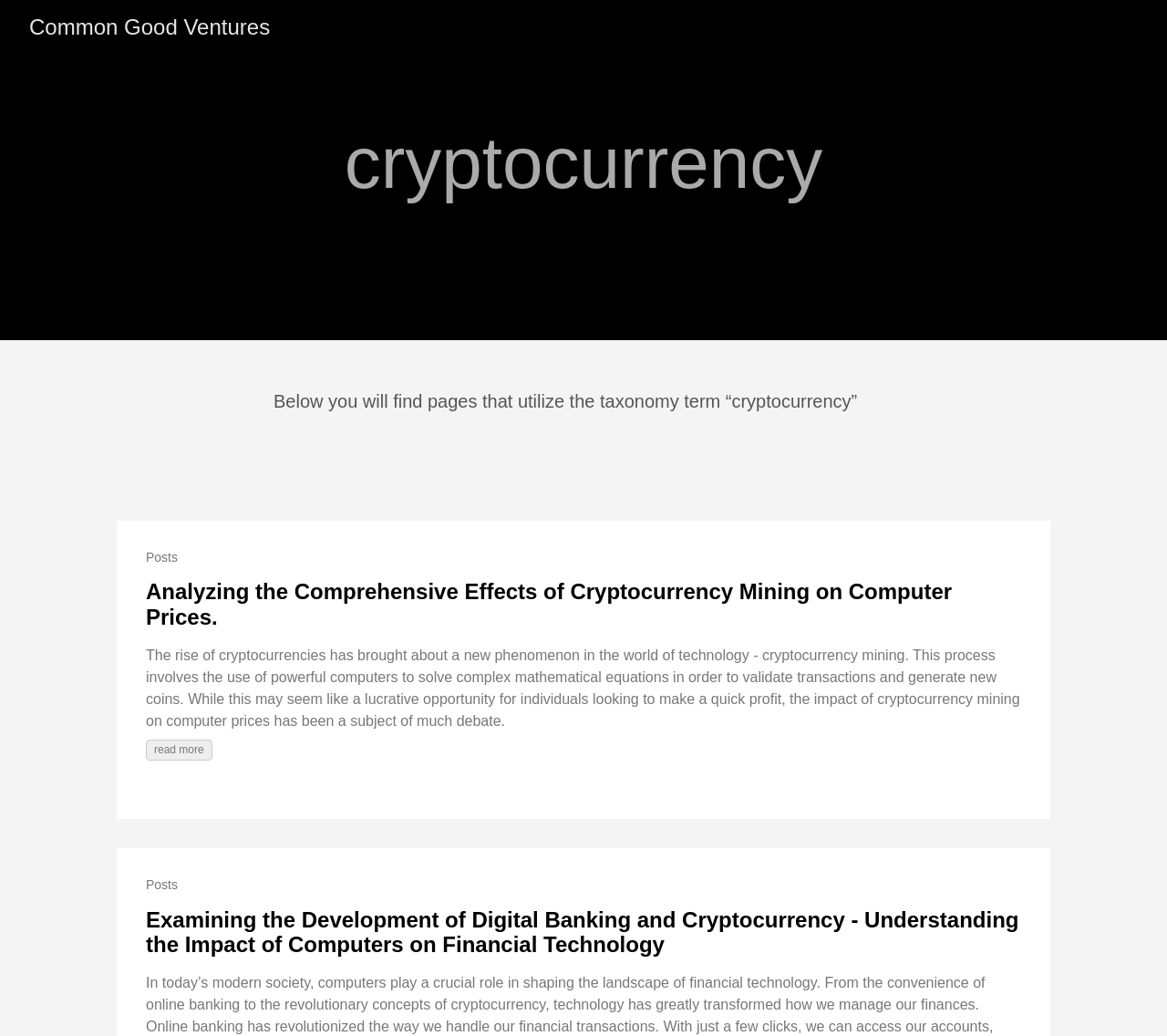Analyze and describe the webpage in a detailed narrative.

The webpage is about cryptocurrency, with a focus on its relation to computer technology. At the top, there is a link to "Common Good Ventures" and a heading that reads "cryptocurrency". Below the heading, there is an article section that takes up most of the page. 

In the article section, there is a brief introduction that explains the purpose of the page, which is to display content related to the taxonomy term "cryptocurrency". 

Underneath the introduction, there are two posts. The first post is titled "Analyzing the Comprehensive Effects of Cryptocurrency Mining on Computer Prices." It has a link to the full article and a brief summary that discusses the impact of cryptocurrency mining on computer prices. The summary is positioned to the right of the post title. 

Below the first post, there is a "read more" link. The second post is titled "Examining the Development of Digital Banking and Cryptocurrency - Understanding the Impact of Computers on Financial Technology". It also has a link to the full article and is positioned similarly to the first post. Both posts have a "Posts" label above them.